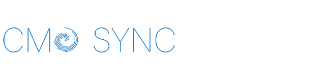What does the circular icon in the logo represent?
Based on the screenshot, give a detailed explanation to answer the question.

The circular icon in the logo represents the brand's focus on innovative digital solutions and seamless integration for businesses. This can be inferred from the caption, which explains the design elements of the logo and their significance.